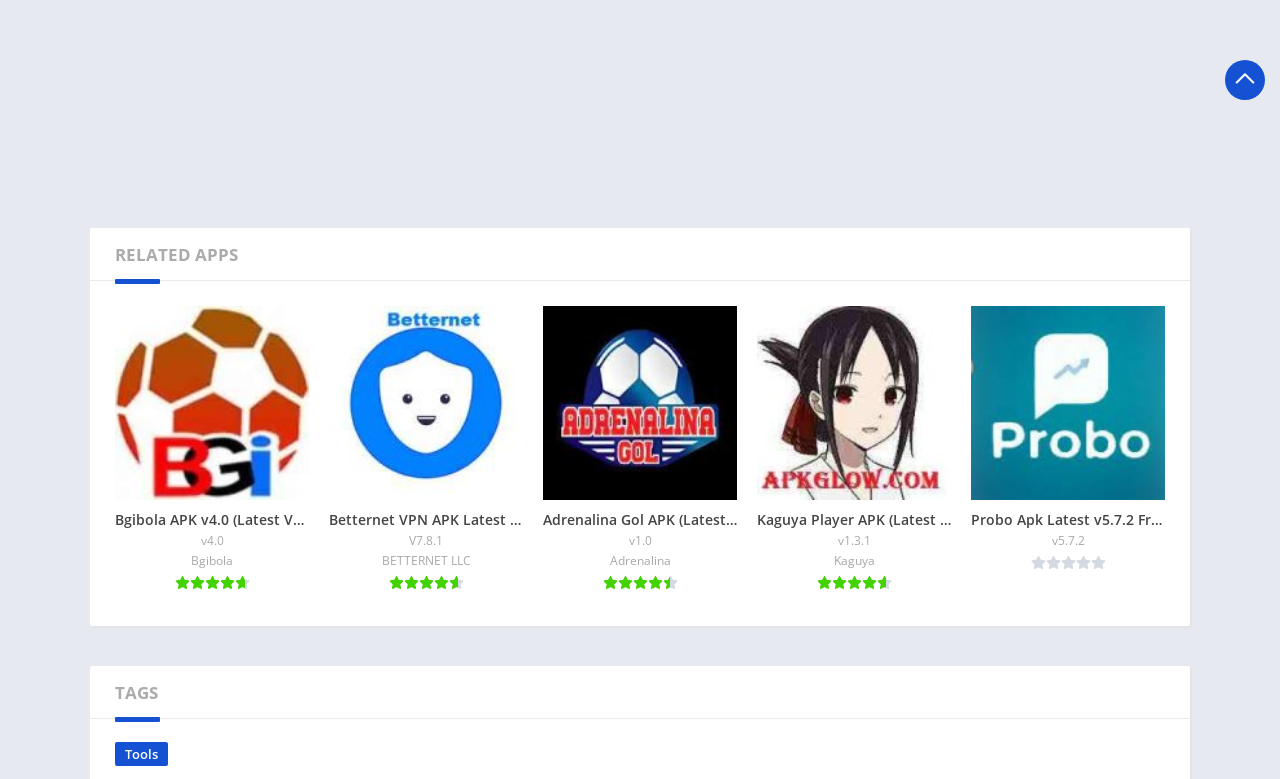Please determine the bounding box of the UI element that matches this description: FiraFollower Mod APK. The coordinates should be given as (top-left x, top-left y, bottom-right x, bottom-right y), with all values between 0 and 1.

[0.17, 0.228, 0.284, 0.252]